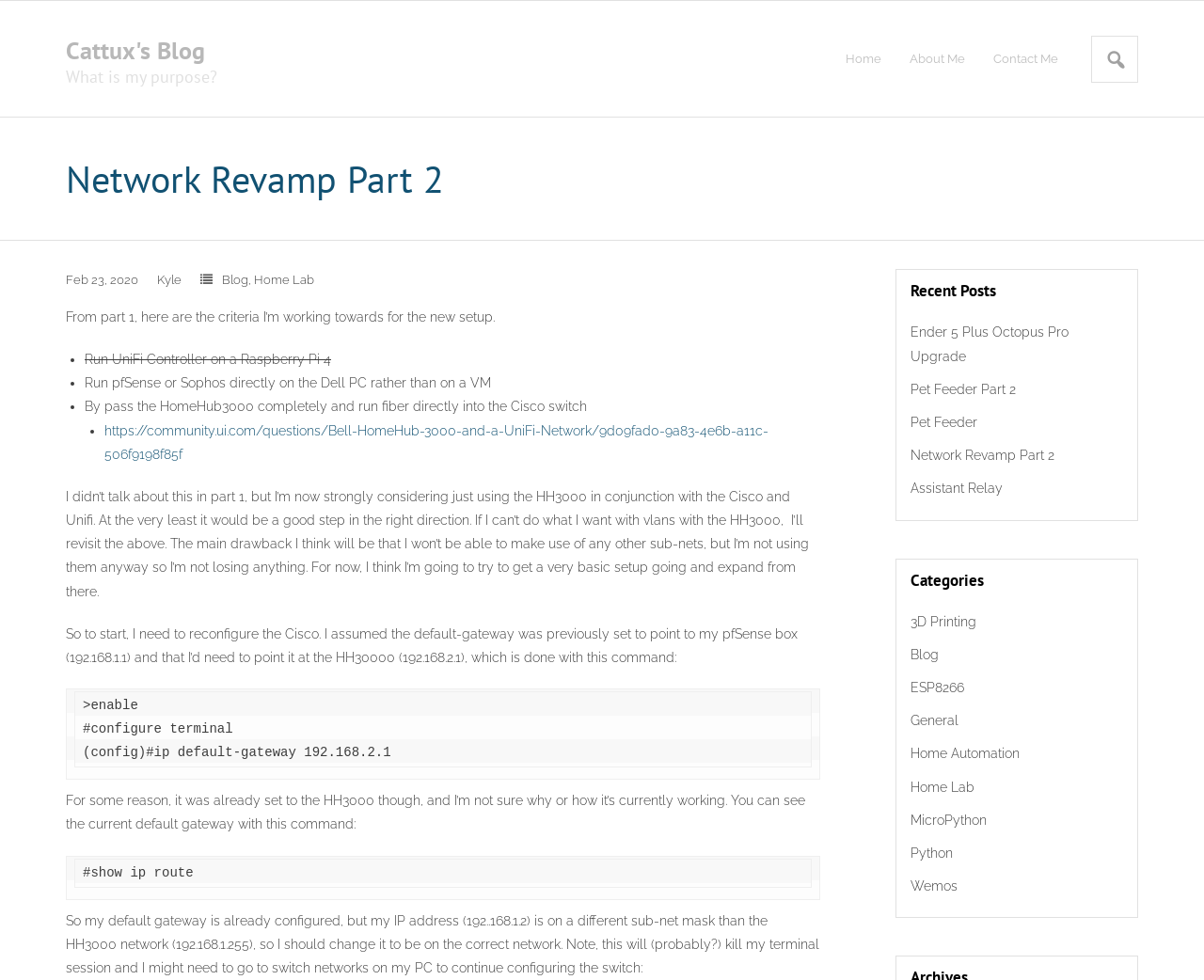Highlight the bounding box coordinates of the element that should be clicked to carry out the following instruction: "Click on the 'Home Lab' link". The coordinates must be given as four float numbers ranging from 0 to 1, i.e., [left, top, right, bottom].

[0.756, 0.787, 0.821, 0.82]